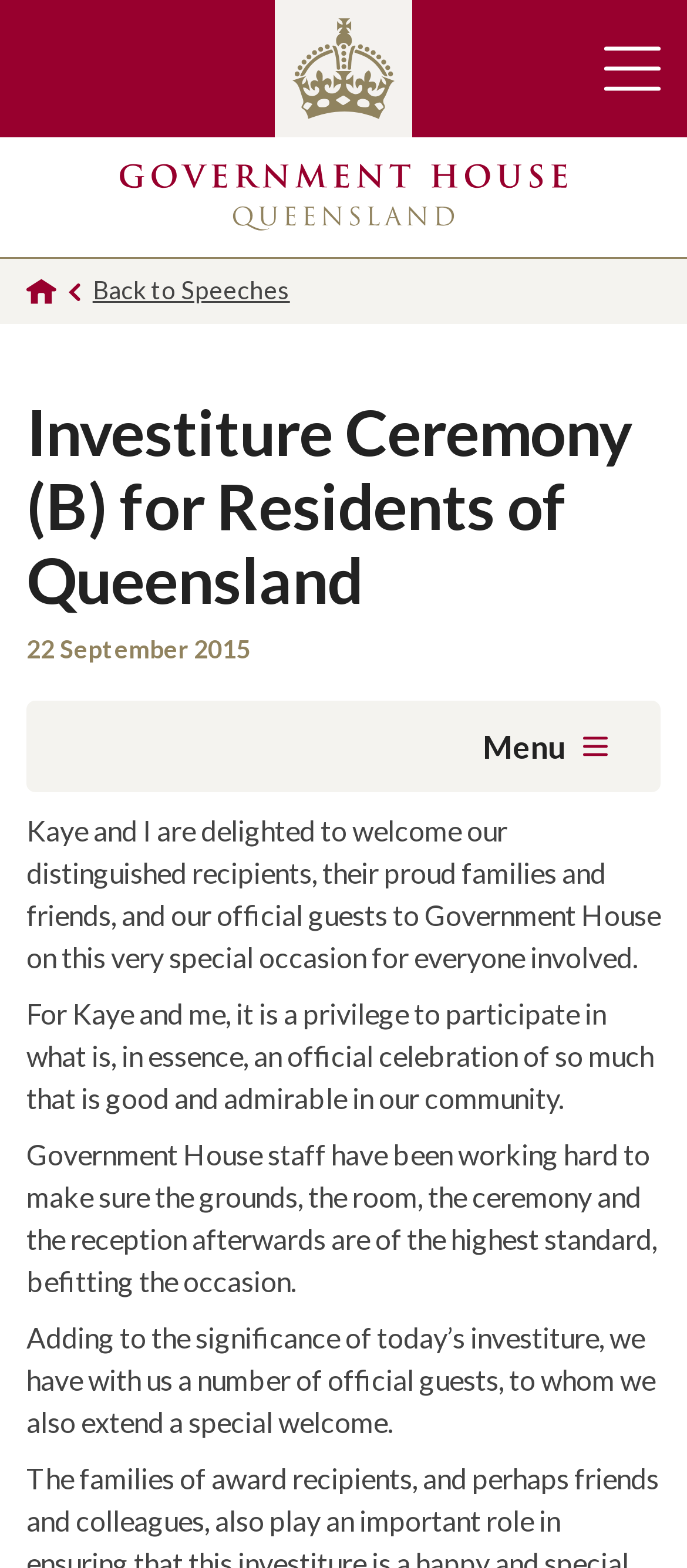What is the date of the Investiture Ceremony?
Based on the image, respond with a single word or phrase.

22 September 2015